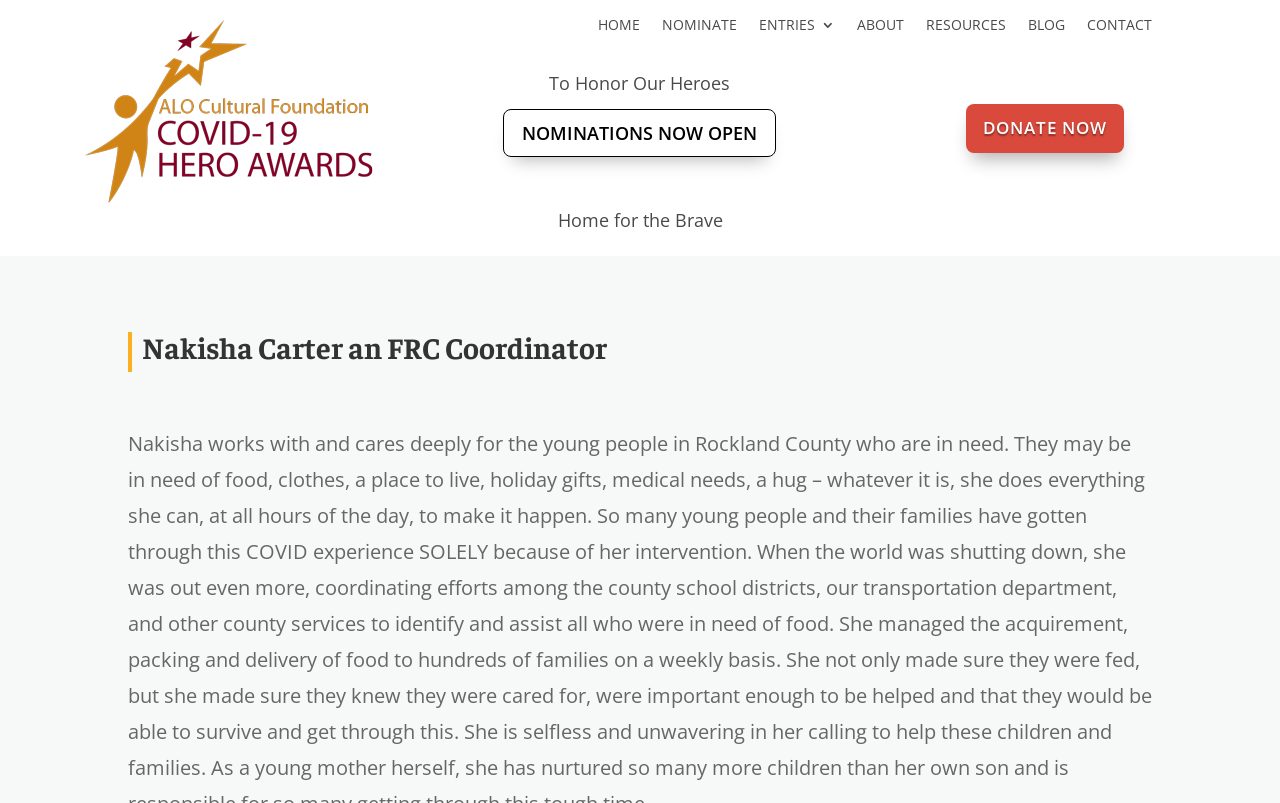How many main navigation links are there?
Based on the screenshot, provide a one-word or short-phrase response.

6